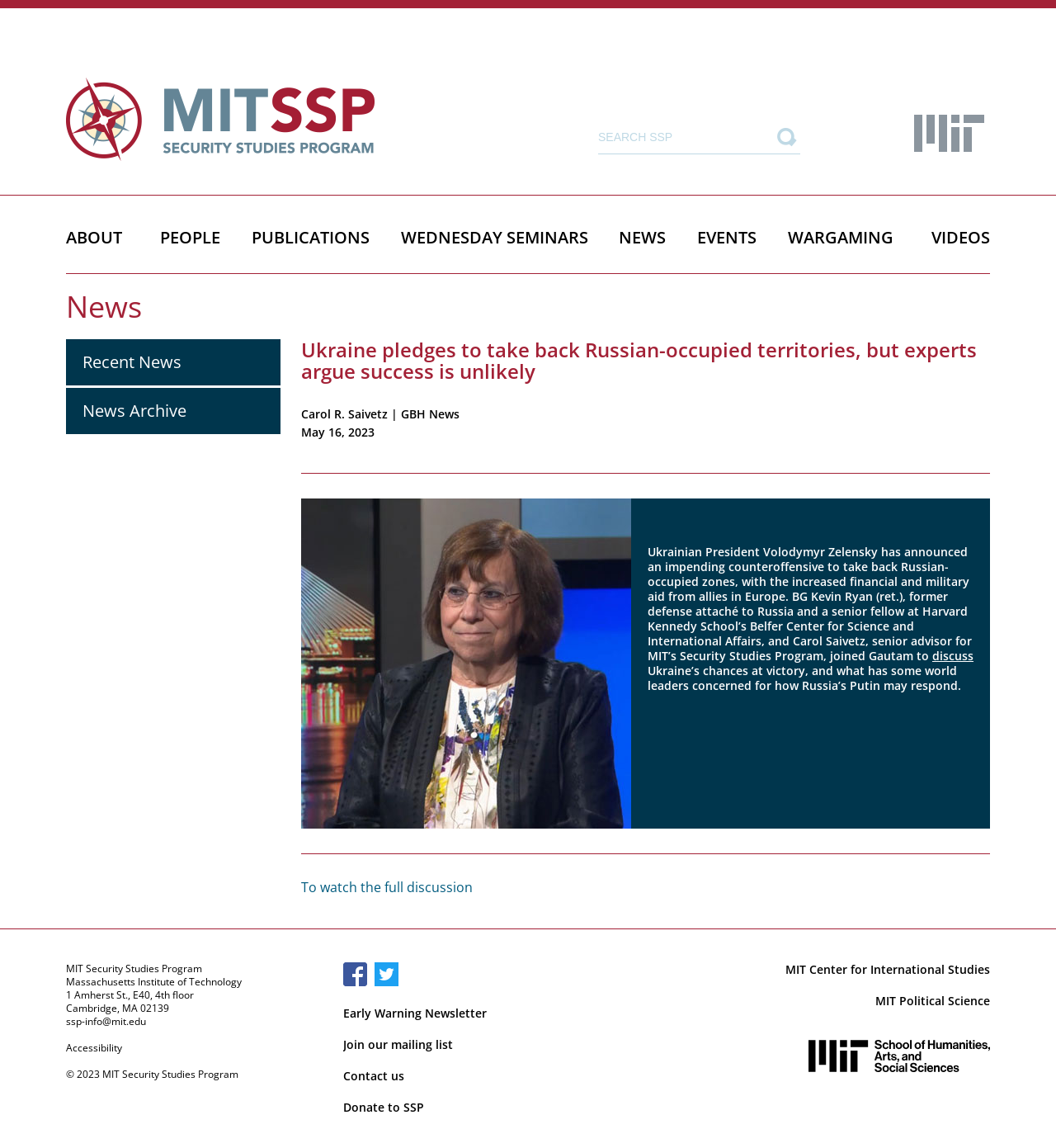Please study the image and answer the question comprehensively:
What is the topic of the latest article?

I found the answer by looking at the main content section of the webpage, where it displays the title of the latest article, which is 'Ukraine pledges to take back Russian-occupied territories, but experts argue success is unlikely'.